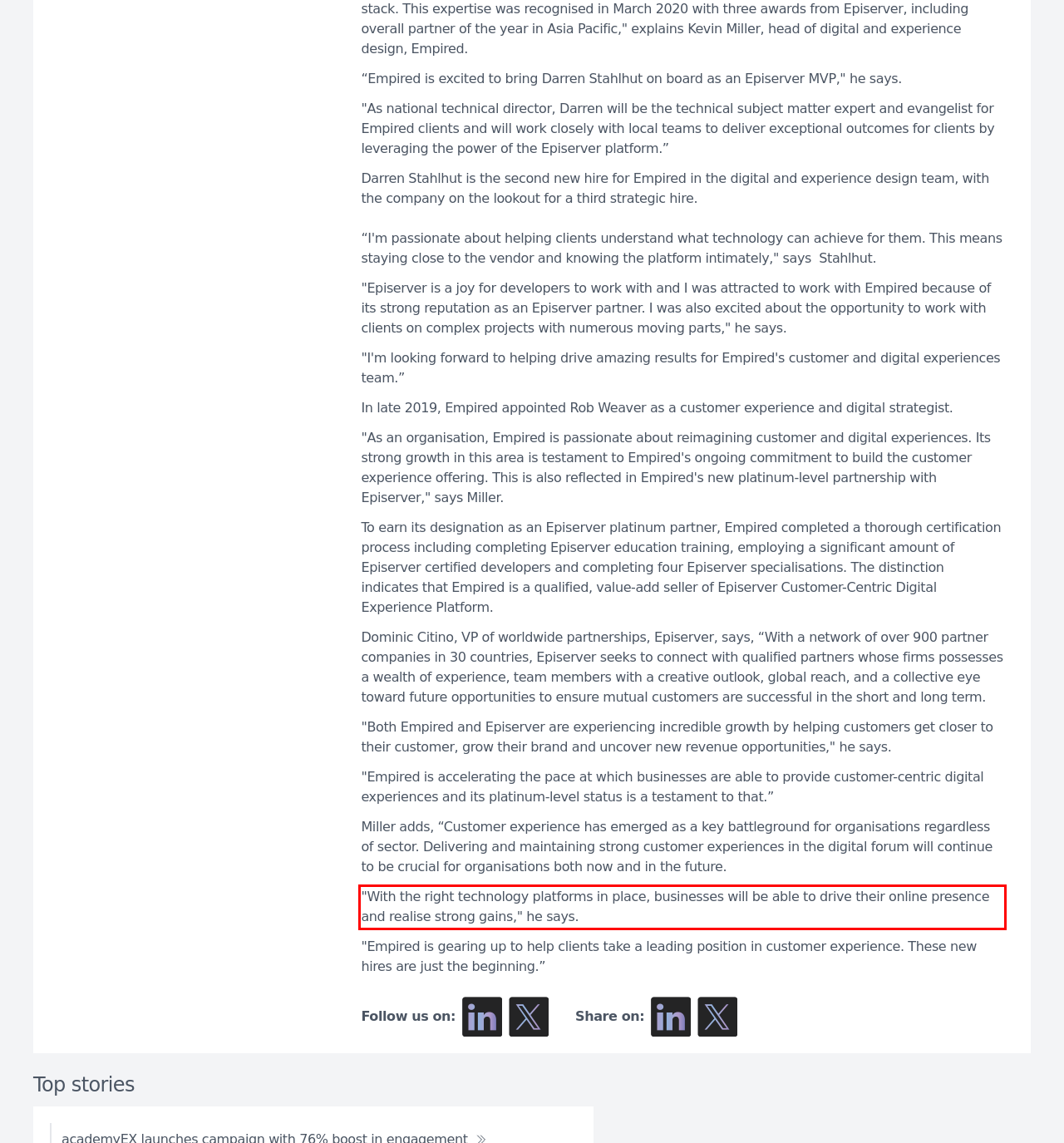Please look at the screenshot provided and find the red bounding box. Extract the text content contained within this bounding box.

"With the right technology platforms in place, businesses will be able to drive their online presence and realise strong gains," he says.